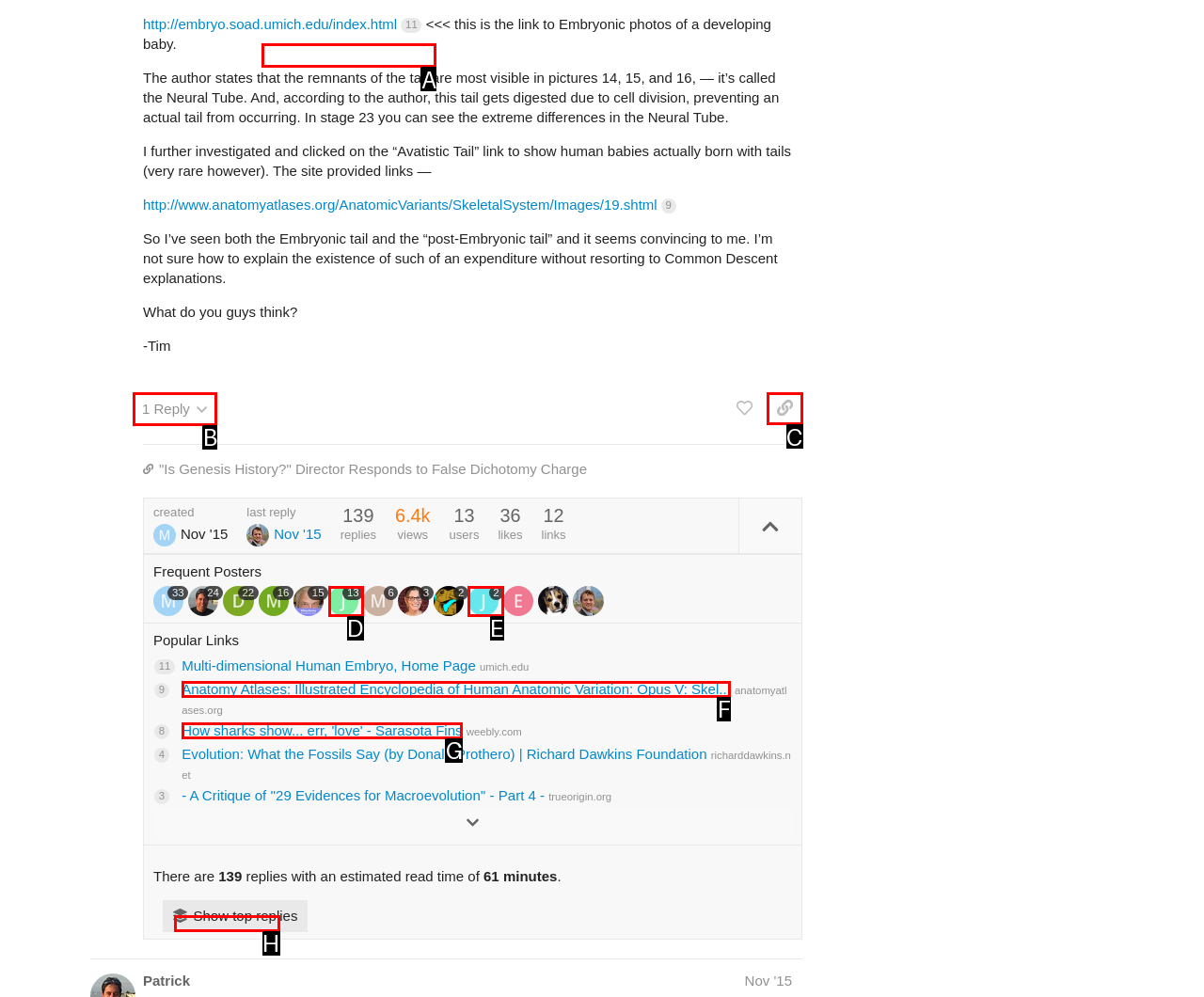Which lettered UI element aligns with this description: Education Forum
Provide your answer using the letter from the available choices.

A